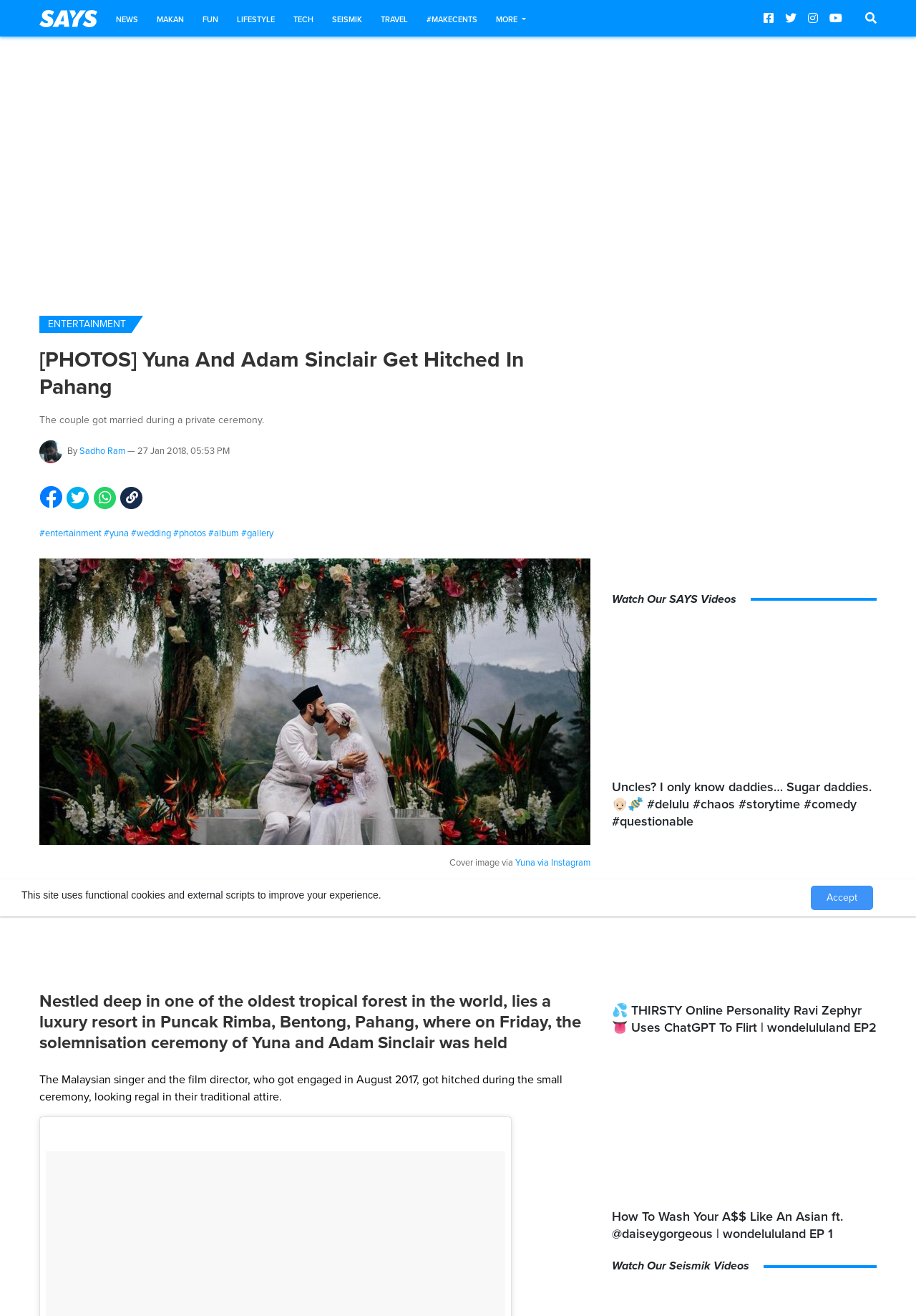Determine the bounding box coordinates for the UI element described. Format the coordinates as (top-left x, top-left y, bottom-right x, bottom-right y) and ensure all values are between 0 and 1. Element description: Sadho Ram

[0.087, 0.338, 0.137, 0.347]